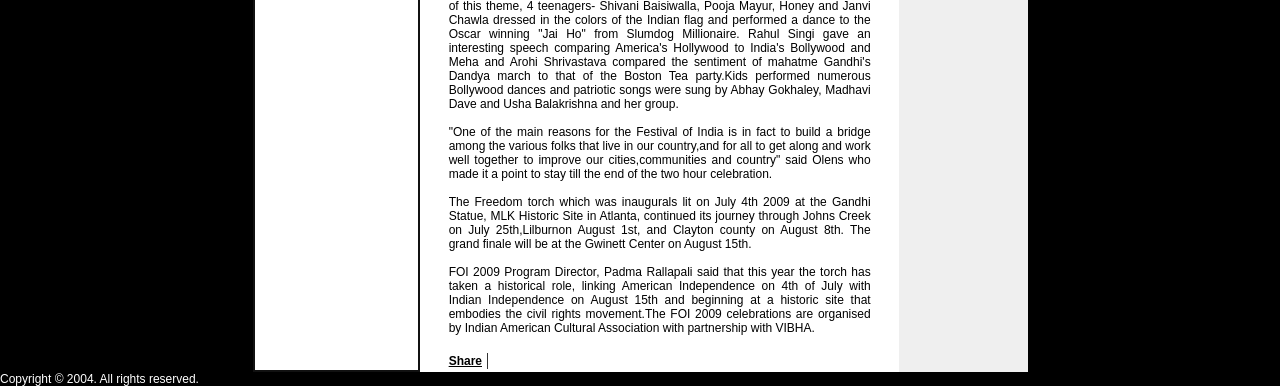Provide a short, one-word or phrase answer to the question below:
What is the name of the organization partnering with Indian American Cultural Association?

VIBHA